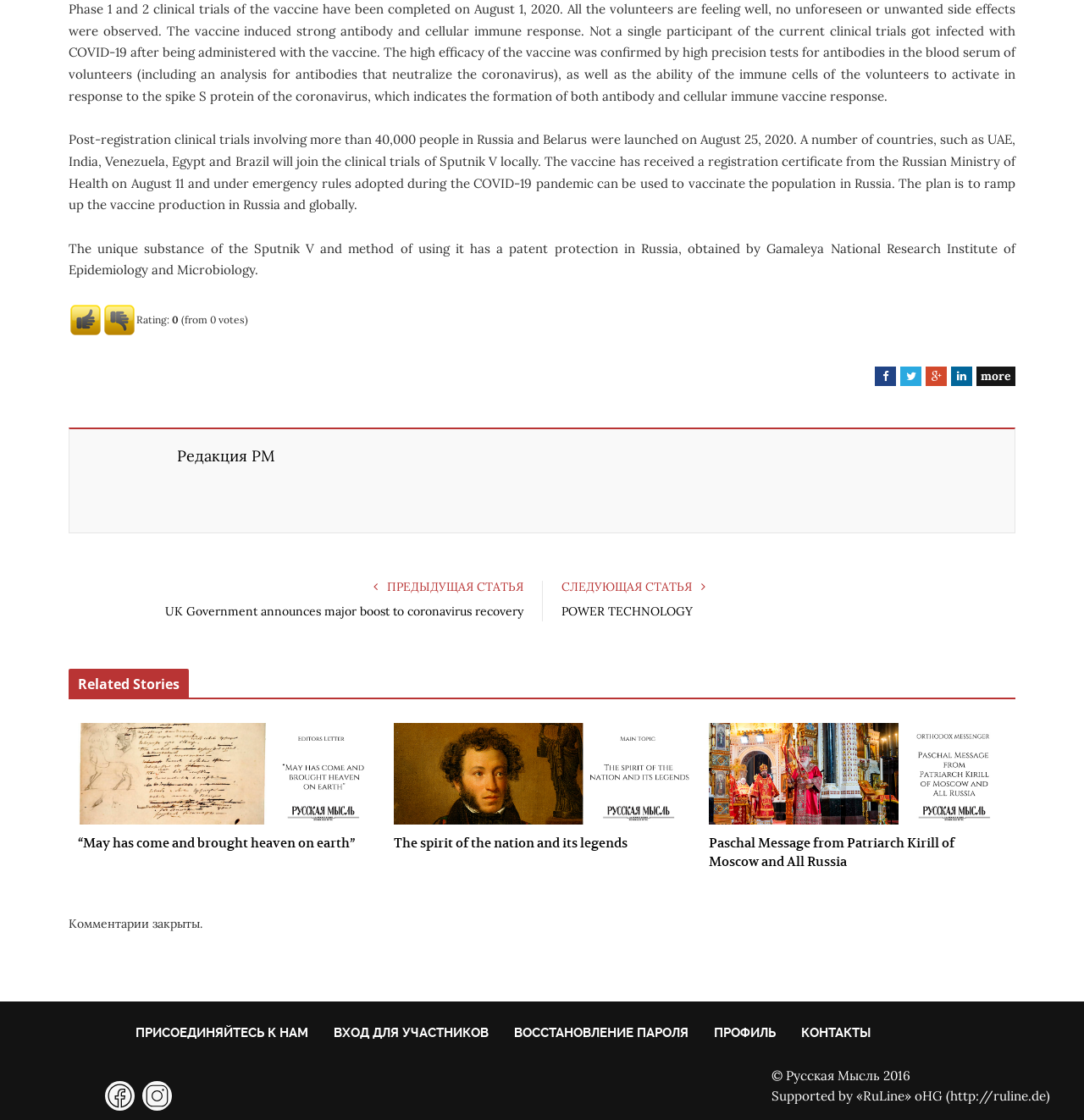Determine the bounding box coordinates of the area to click in order to meet this instruction: "Click on BUSINESS".

[0.035, 0.155, 0.044, 0.307]